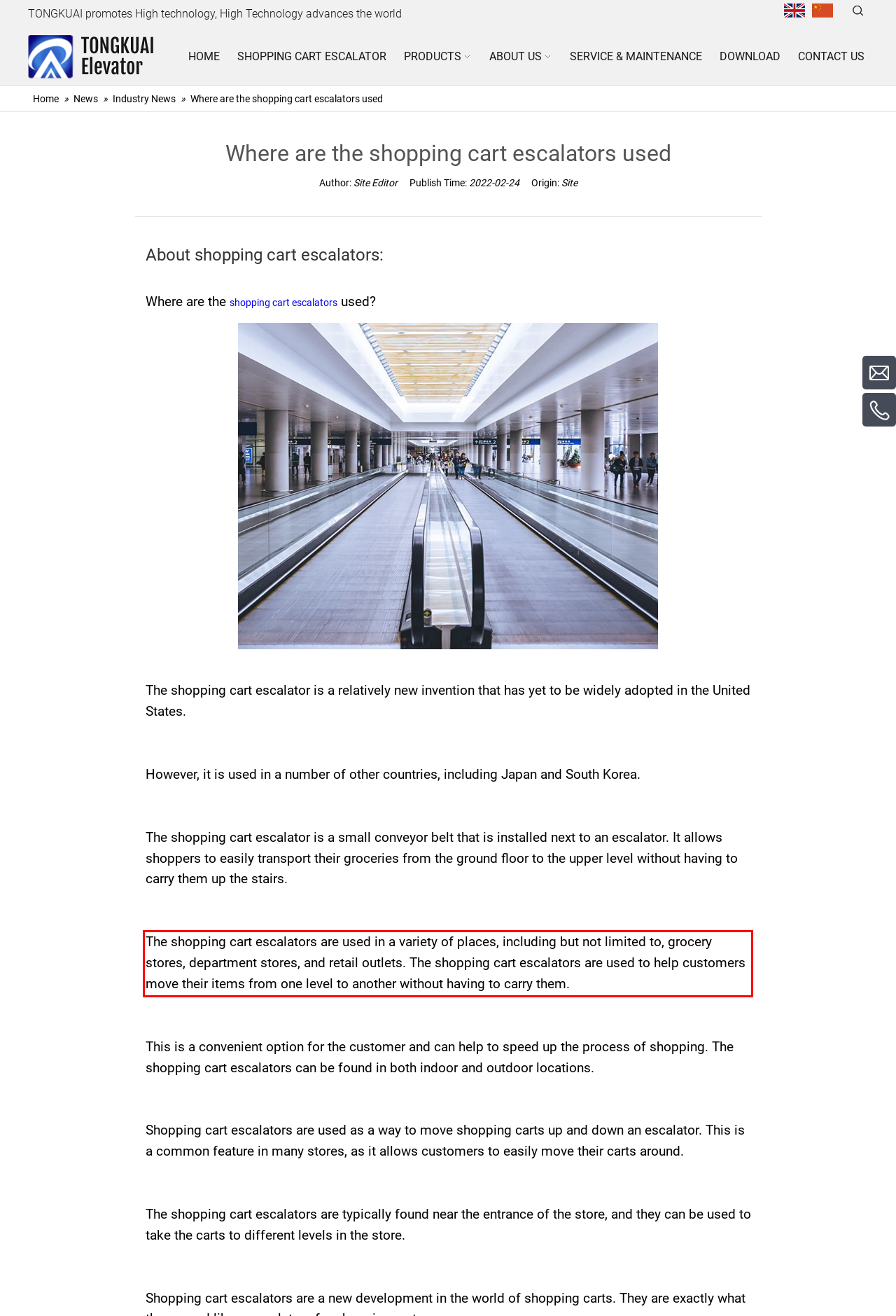Given the screenshot of the webpage, identify the red bounding box, and recognize the text content inside that red bounding box.

The shopping cart escalators are used in a variety of places, including but not limited to, grocery stores, department stores, and retail outlets. The shopping cart escalators are used to help customers move their items from one level to another without having to carry them.